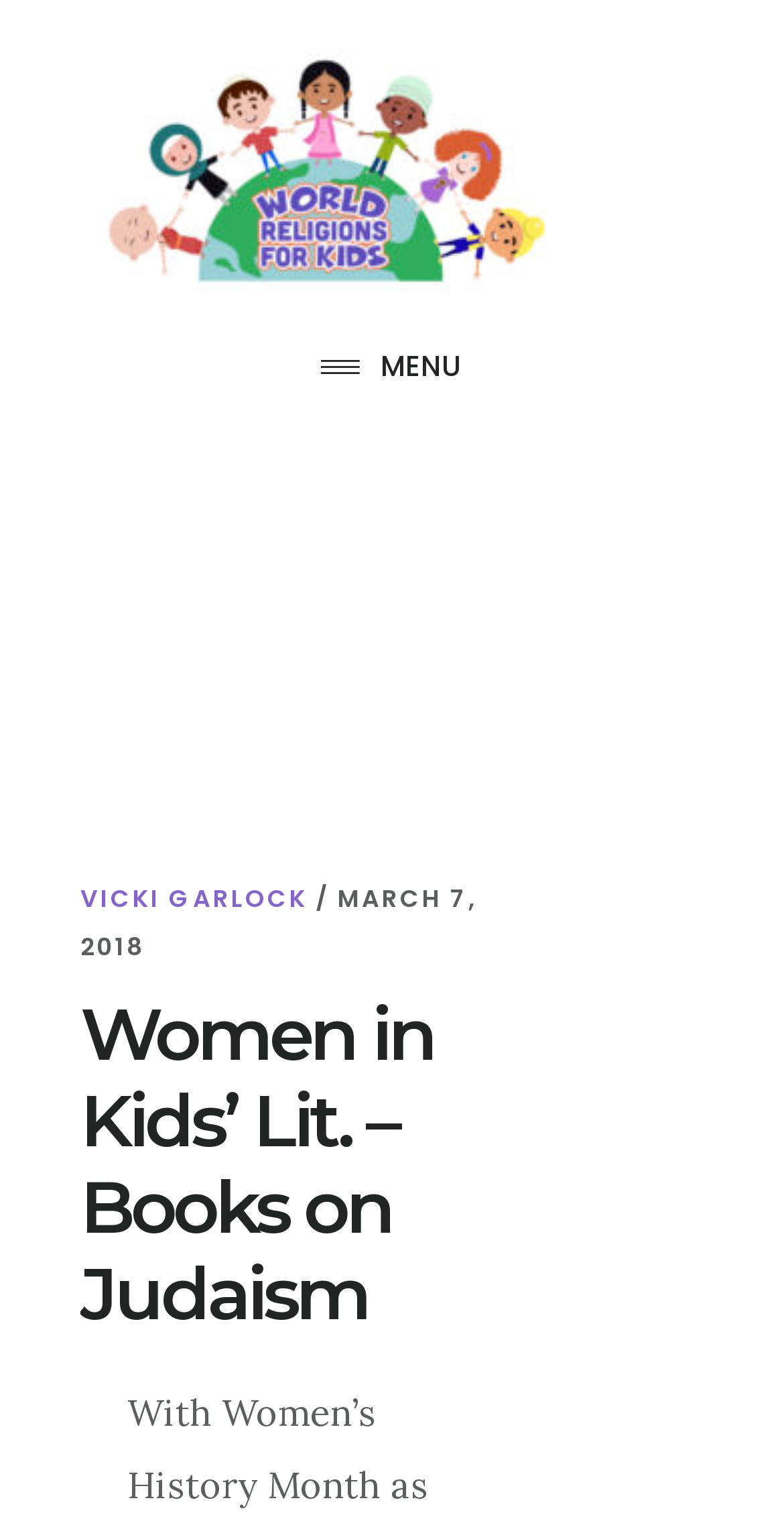Respond to the question below with a single word or phrase:
What is the name of the author?

VICKI GARLOCK